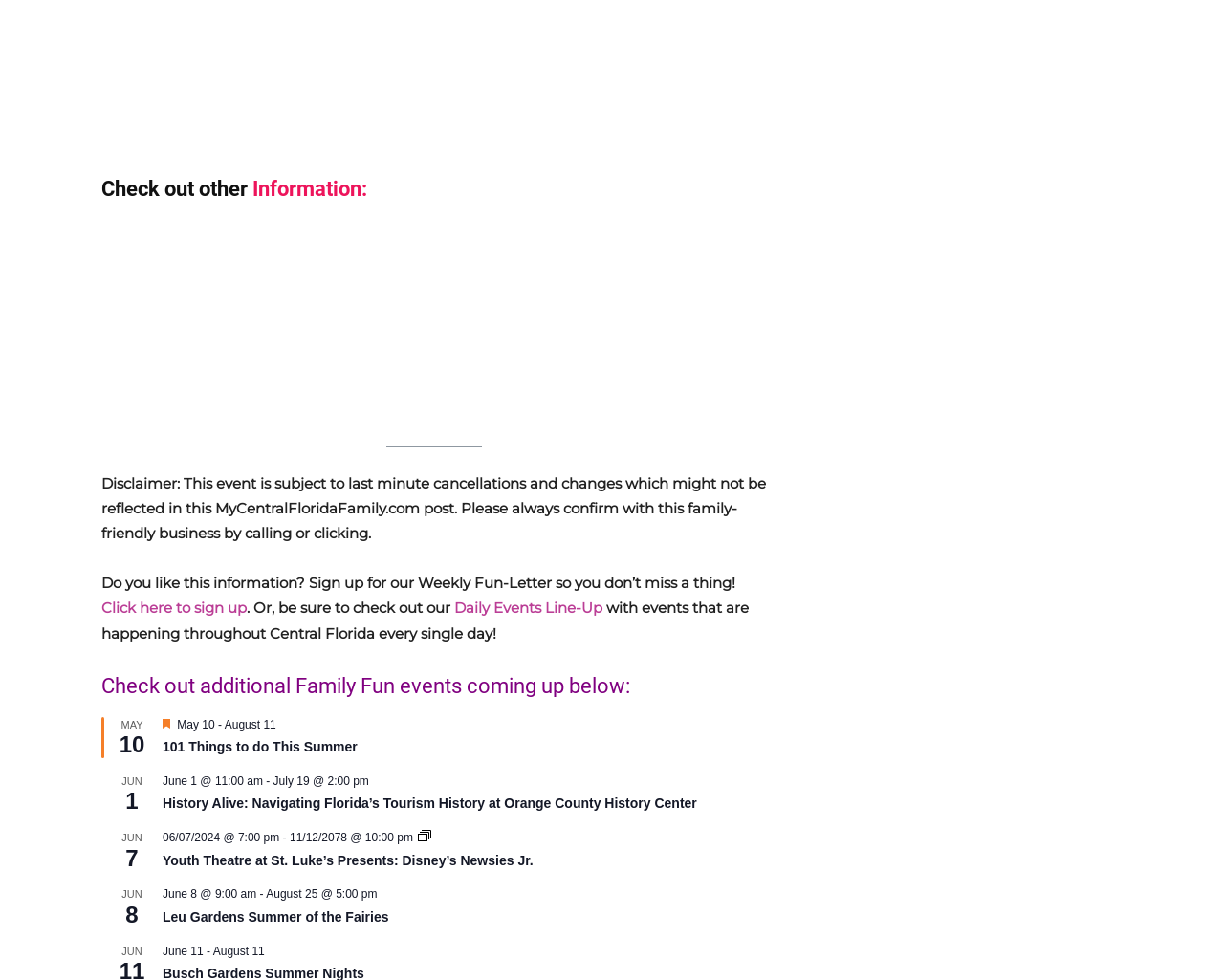Please determine the bounding box coordinates of the area that needs to be clicked to complete this task: 'Learn more about 'Youth Theatre at St. Luke’s Presents: Disney’s Newsies Jr.''. The coordinates must be four float numbers between 0 and 1, formatted as [left, top, right, bottom].

[0.133, 0.87, 0.436, 0.886]